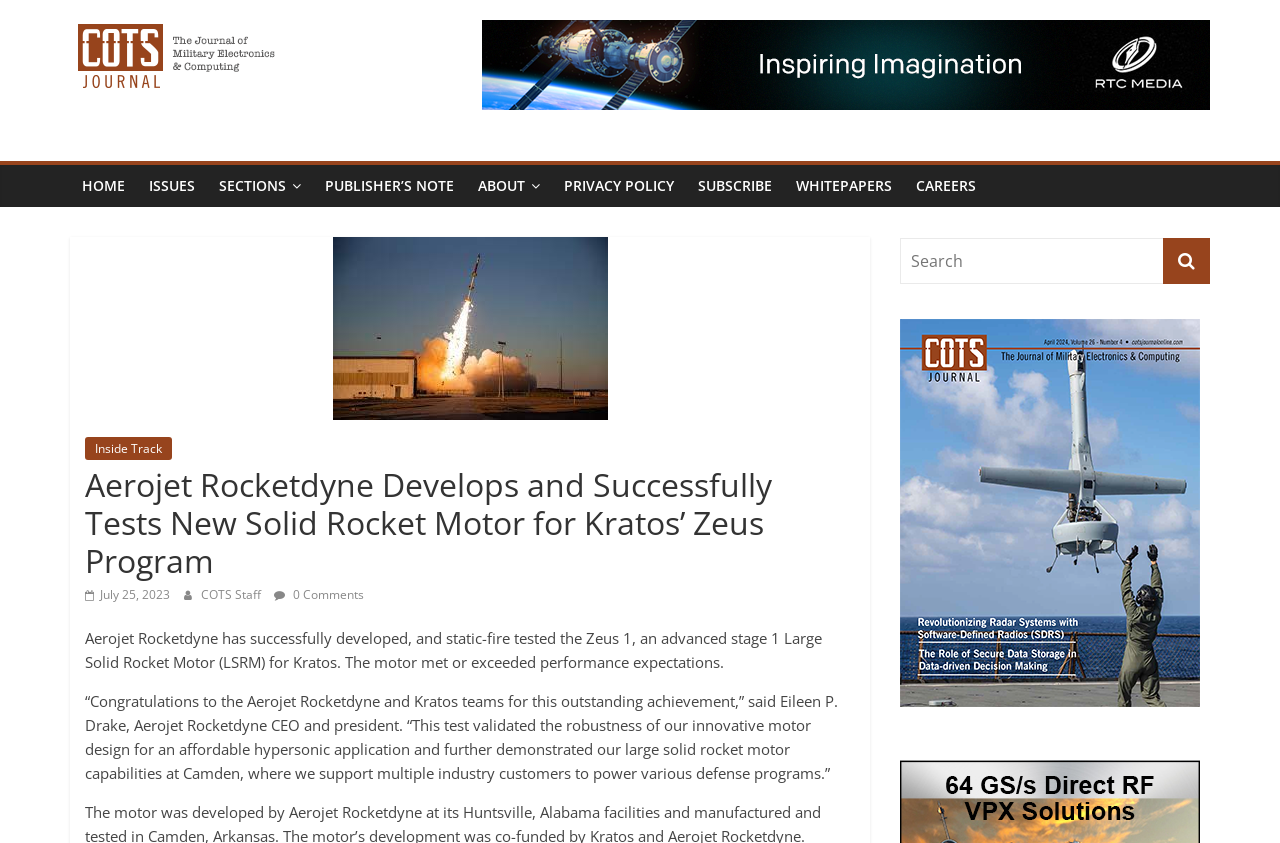Please identify the bounding box coordinates of the element that needs to be clicked to execute the following command: "read about publisher's note". Provide the bounding box using four float numbers between 0 and 1, formatted as [left, top, right, bottom].

[0.245, 0.195, 0.364, 0.246]